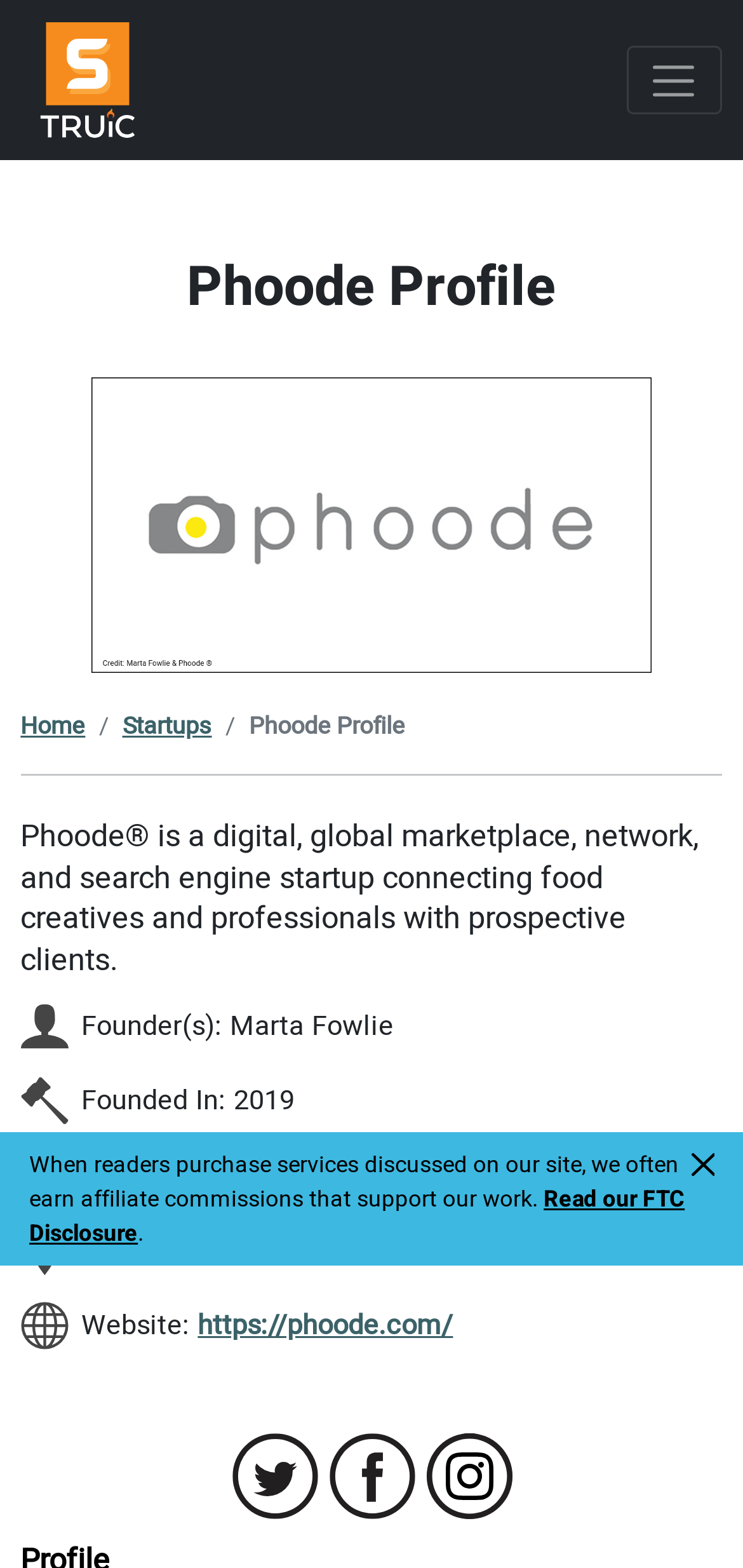Please provide the bounding box coordinates for the element that needs to be clicked to perform the following instruction: "Click the Startup Savant Logo". The coordinates should be given as four float numbers between 0 and 1, i.e., [left, top, right, bottom].

[0.028, 0.009, 0.207, 0.093]